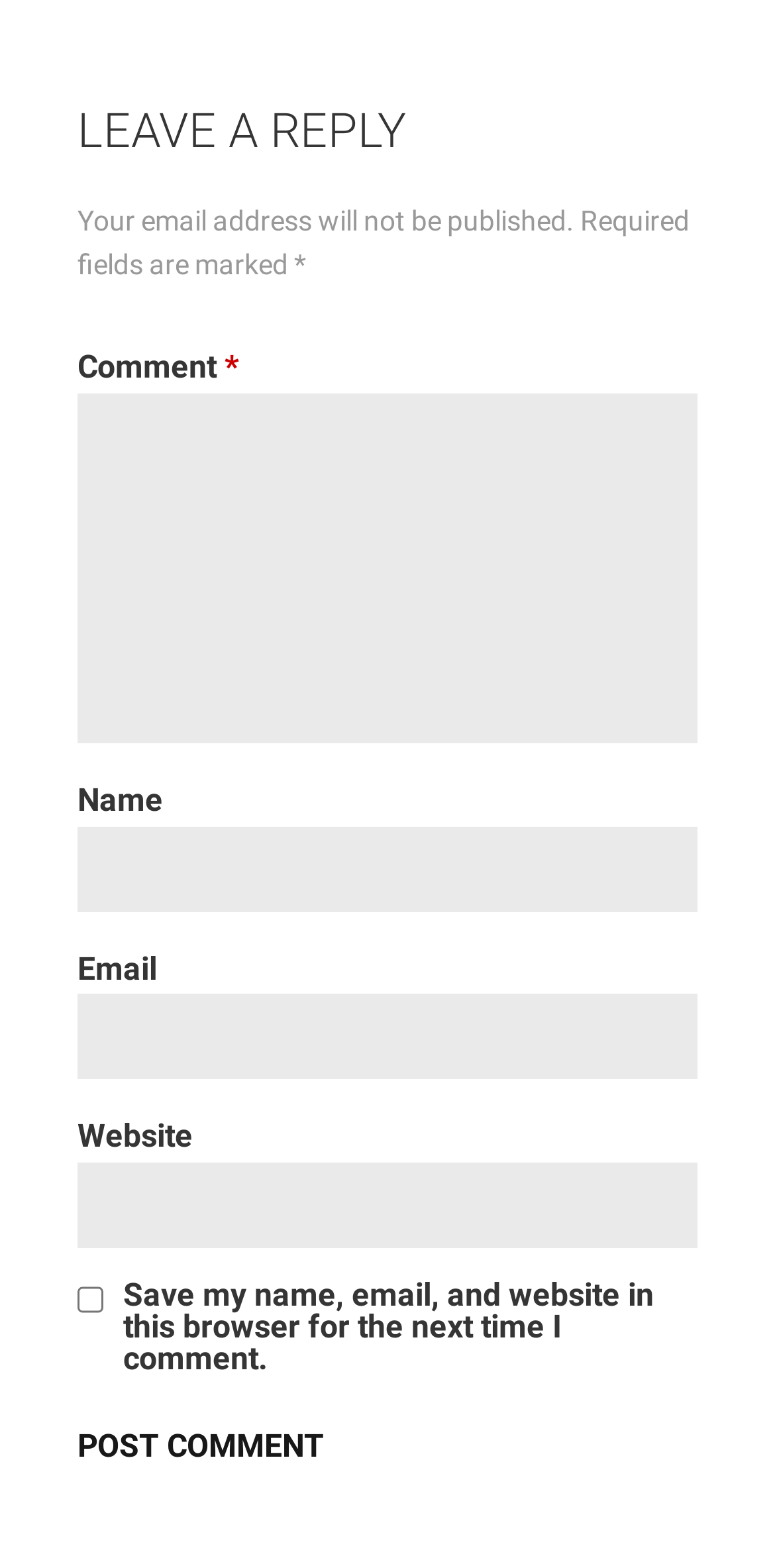What is the button at the bottom for?
Based on the screenshot, provide a one-word or short-phrase response.

Post Comment